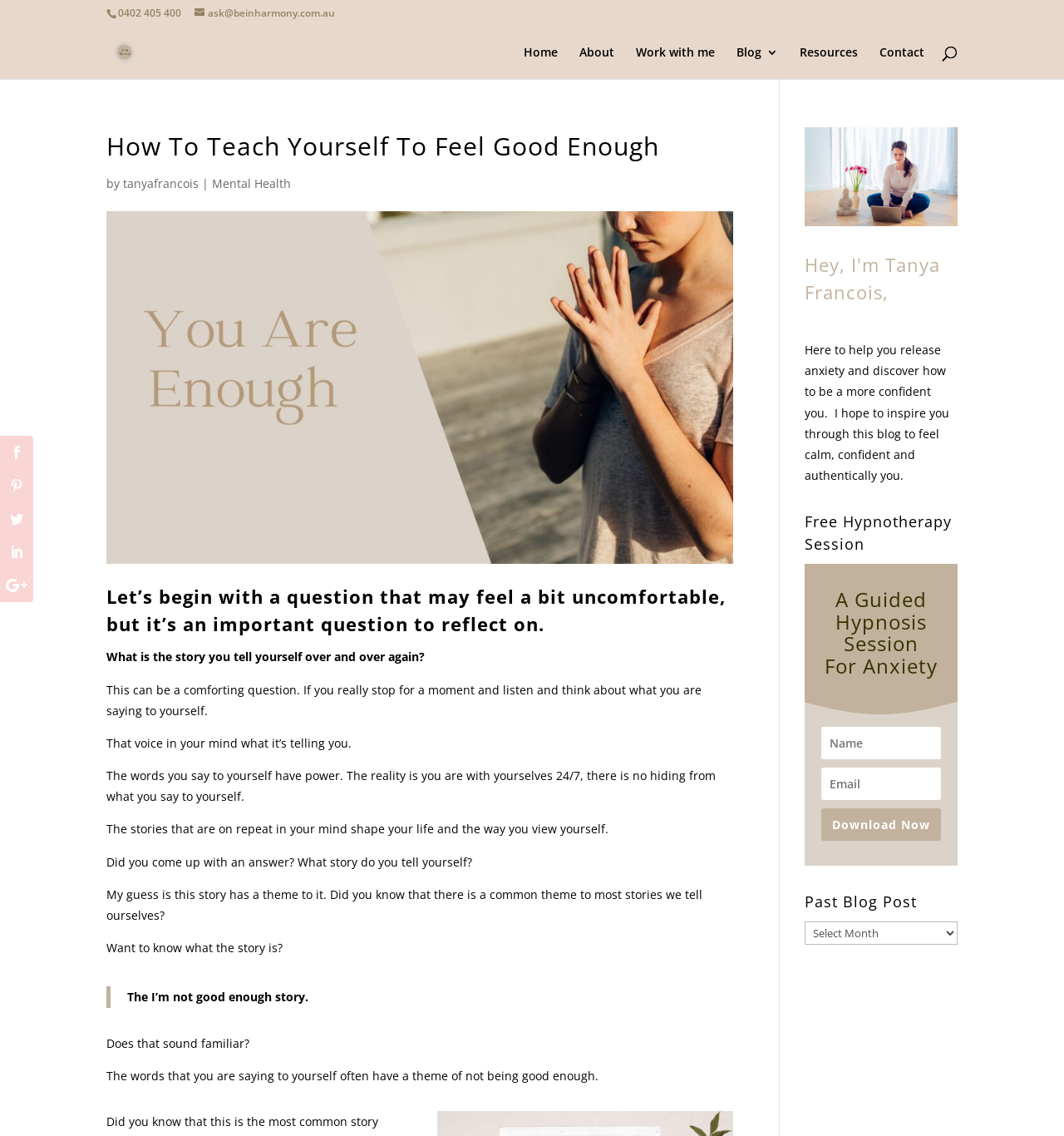Pinpoint the bounding box coordinates of the clickable element to carry out the following instruction: "Read the latest blog post."

[0.1, 0.112, 0.689, 0.152]